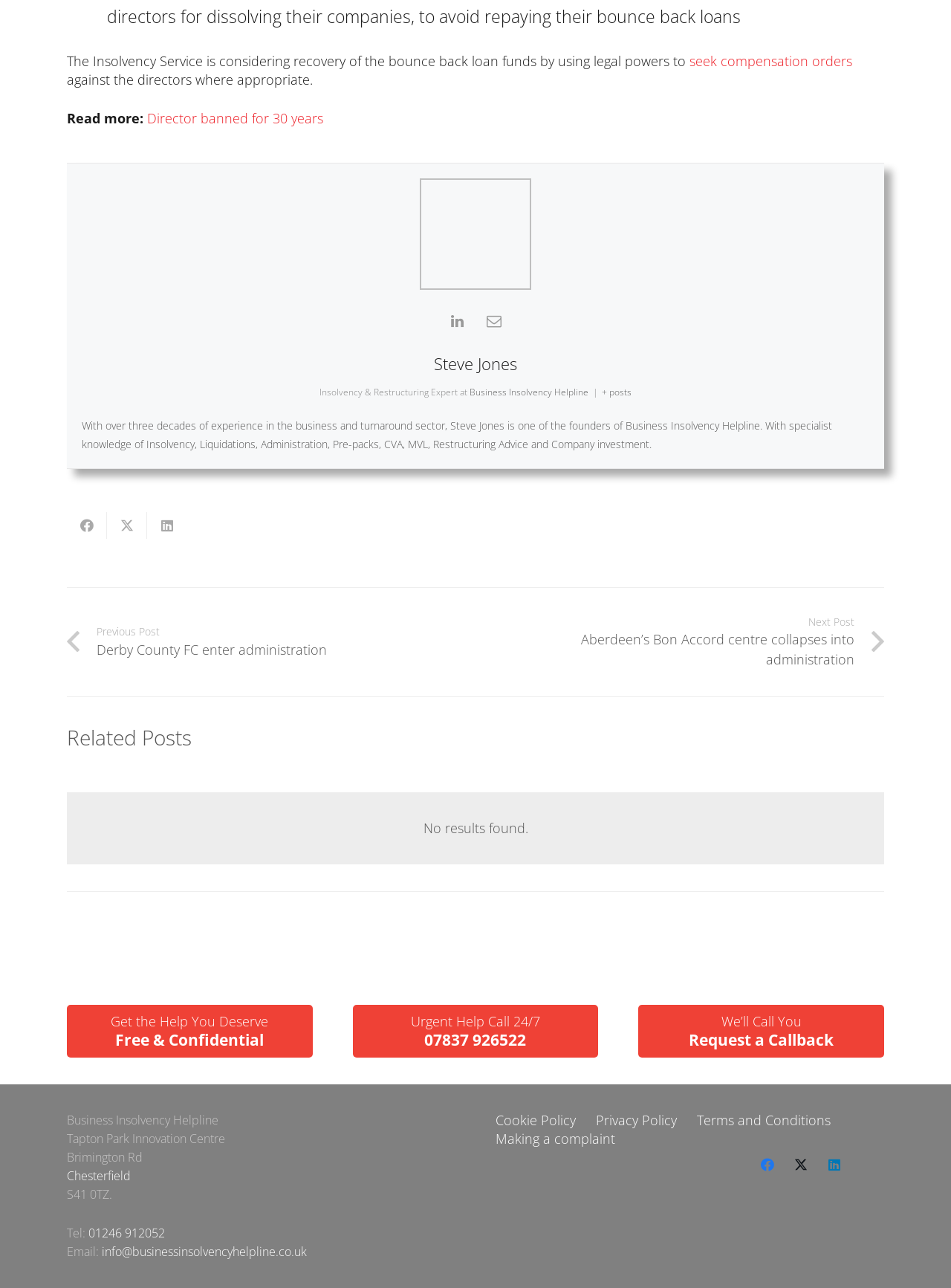Based on the image, provide a detailed response to the question:
What is the phone number to call for urgent help?

The webpage provides a phone number, 07837 926522, for urgent help, which is available 24/7.